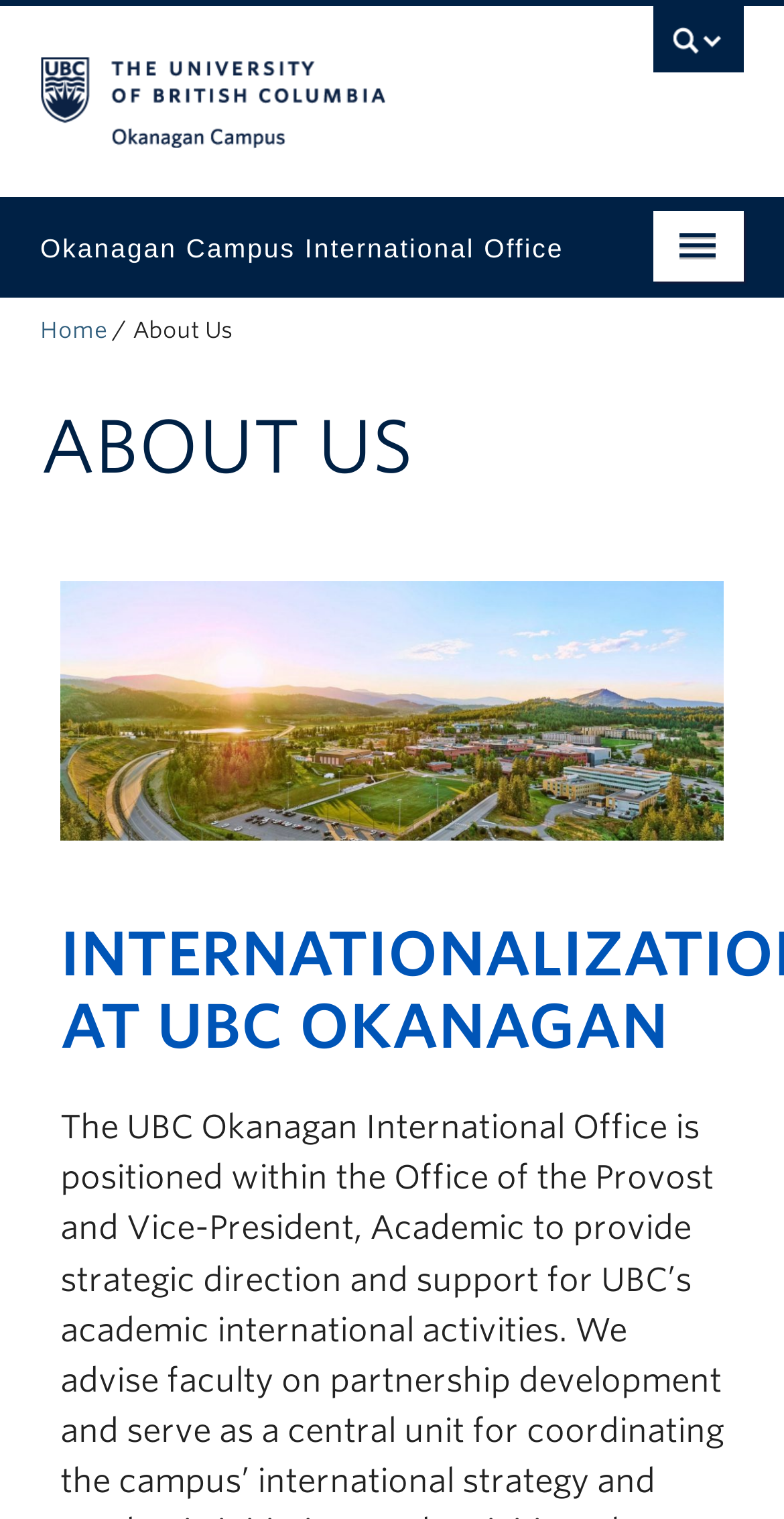Describe all the key features of the webpage in detail.

The webpage is about the "About Us" section of the University of British Columbia's Okanagan campus. At the top, there are several links to skip to main content, main navigation, and page-level navigation, as well as links to other related websites. Below these links, there is a search bar and a link to the university's main website.

On the left side, there is a navigation menu with links to various sections, including "About Us", "International Partnerships", "Global Impact", "Faculty Resources", "Student Programs", and "Okanagan Global Summer Program". Each of these links has a corresponding button next to it.

On the right side, there is a section with a heading "ABOUT US" and an aerial photo of the UBC Okanagan campus at sunset. Below the photo, there is another heading "INTERNATIONALIZATION AT UBC OKANAGAN". The page also mentions the Okanagan campus and the International Office.

Overall, the webpage provides an overview of the university's Okanagan campus and its international programs and resources.